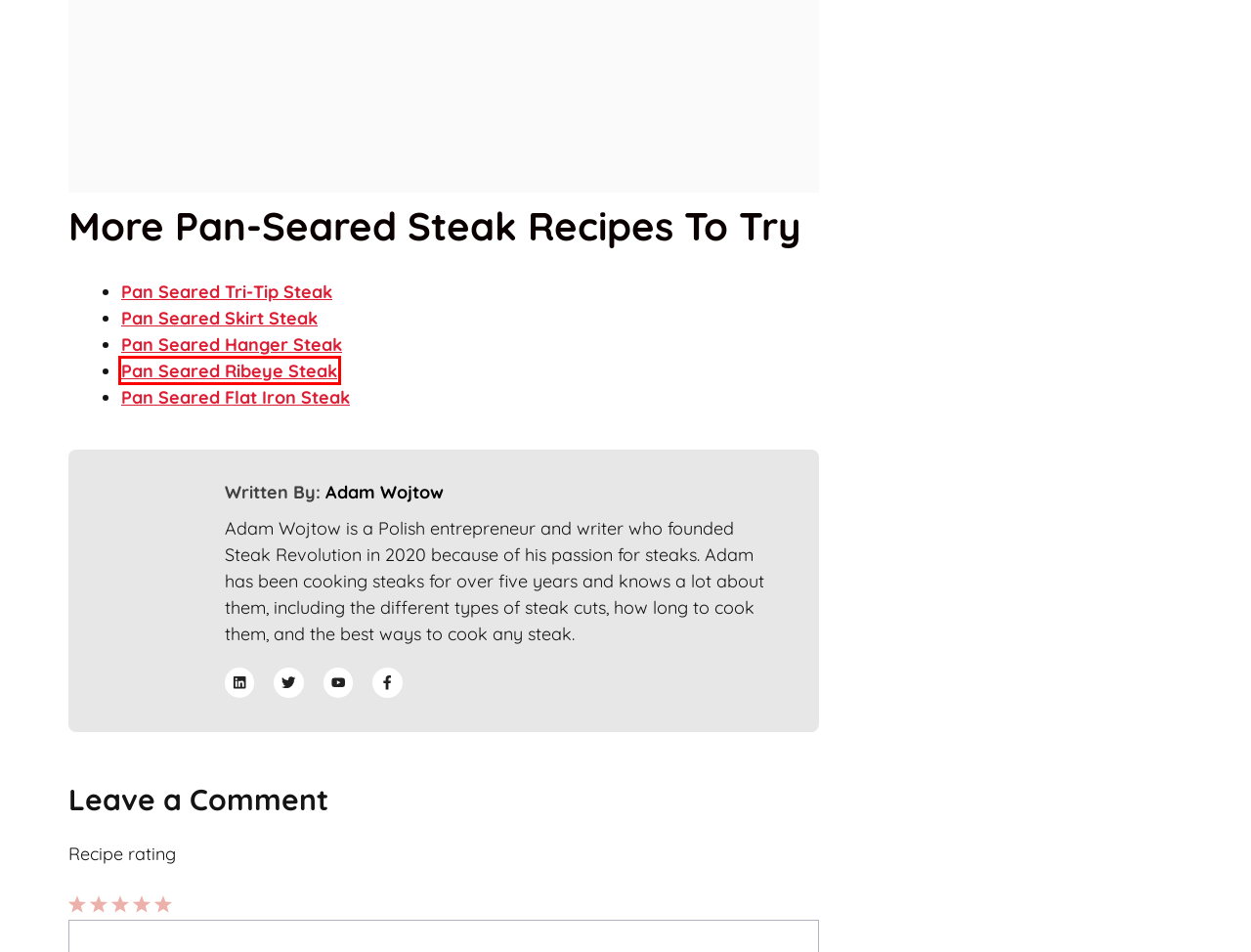You have a screenshot showing a webpage with a red bounding box around a UI element. Choose the webpage description that best matches the new page after clicking the highlighted element. Here are the options:
A. The 10 Fattiest Cuts of Steak
B. Pan-Seared Steak Recipes
C. Pan-Seared Tri-Tip Steak Recipe (With Garlic & Rosemary)
D. Pan-Seared Ribeye Steak Recipe (With Butter, Garlic, and Herbs)
E. Pan-Seared Skirt Steak Recipe
F. Pan Seared Hanger Steak Recipe (With Butter, Garlic & Herbs)
G. Pan-Seared Flat Iron Steak Recipe (With Butter, Garlic & Herbs)
H. The 11 Leanest Cuts of Steak

D